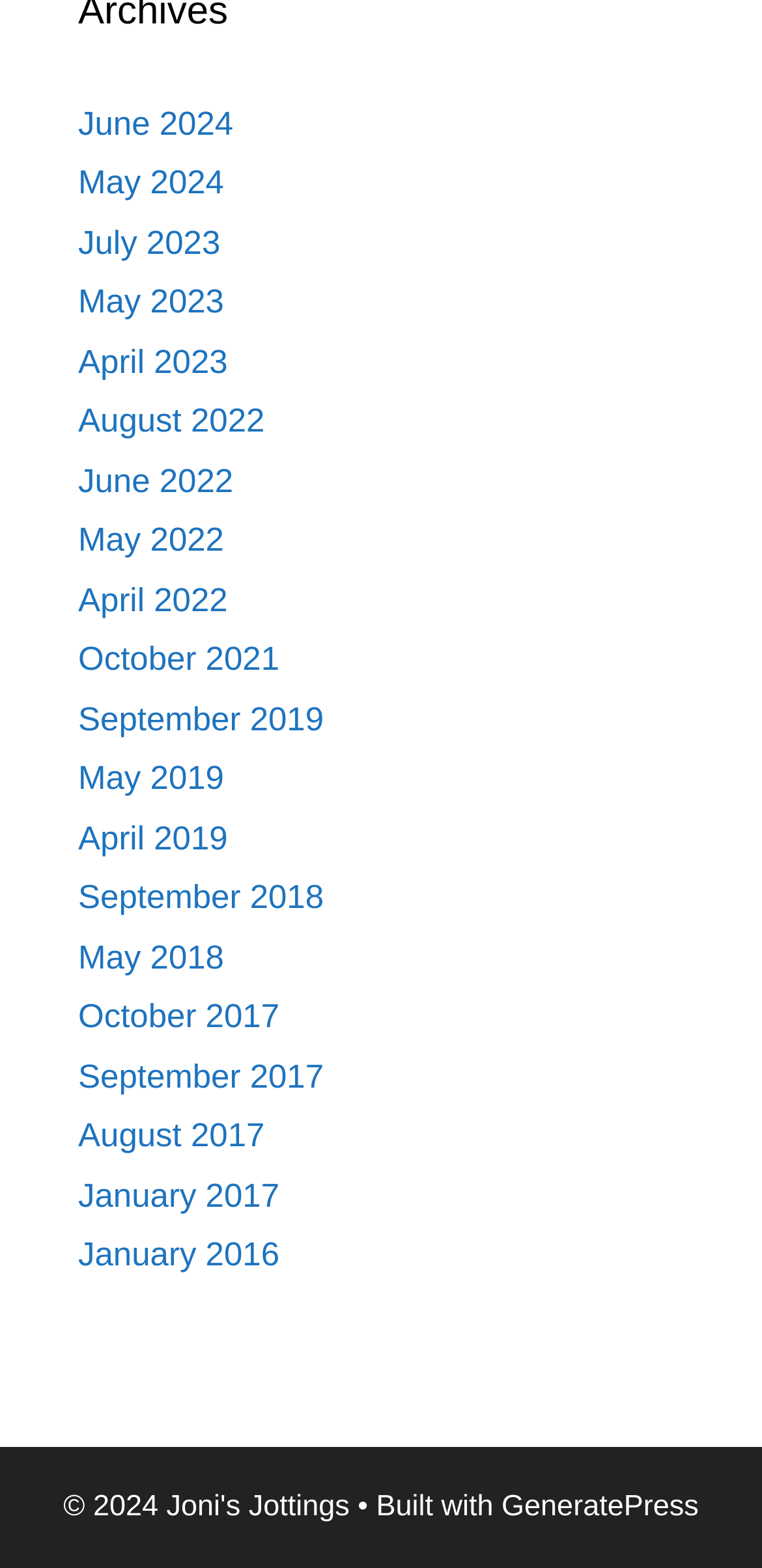Find the bounding box coordinates for the area that should be clicked to accomplish the instruction: "Explore August 2017".

[0.103, 0.713, 0.347, 0.736]